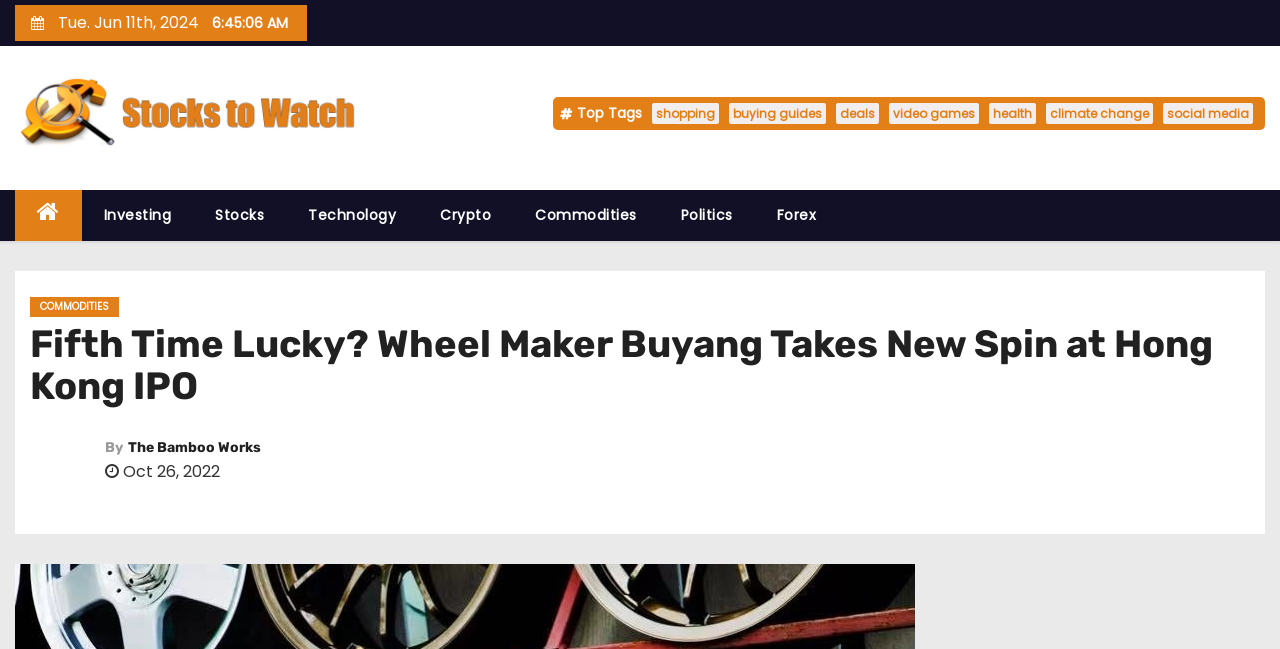What is the current day of the week?
Based on the screenshot, provide a one-word or short-phrase response.

Tuesday